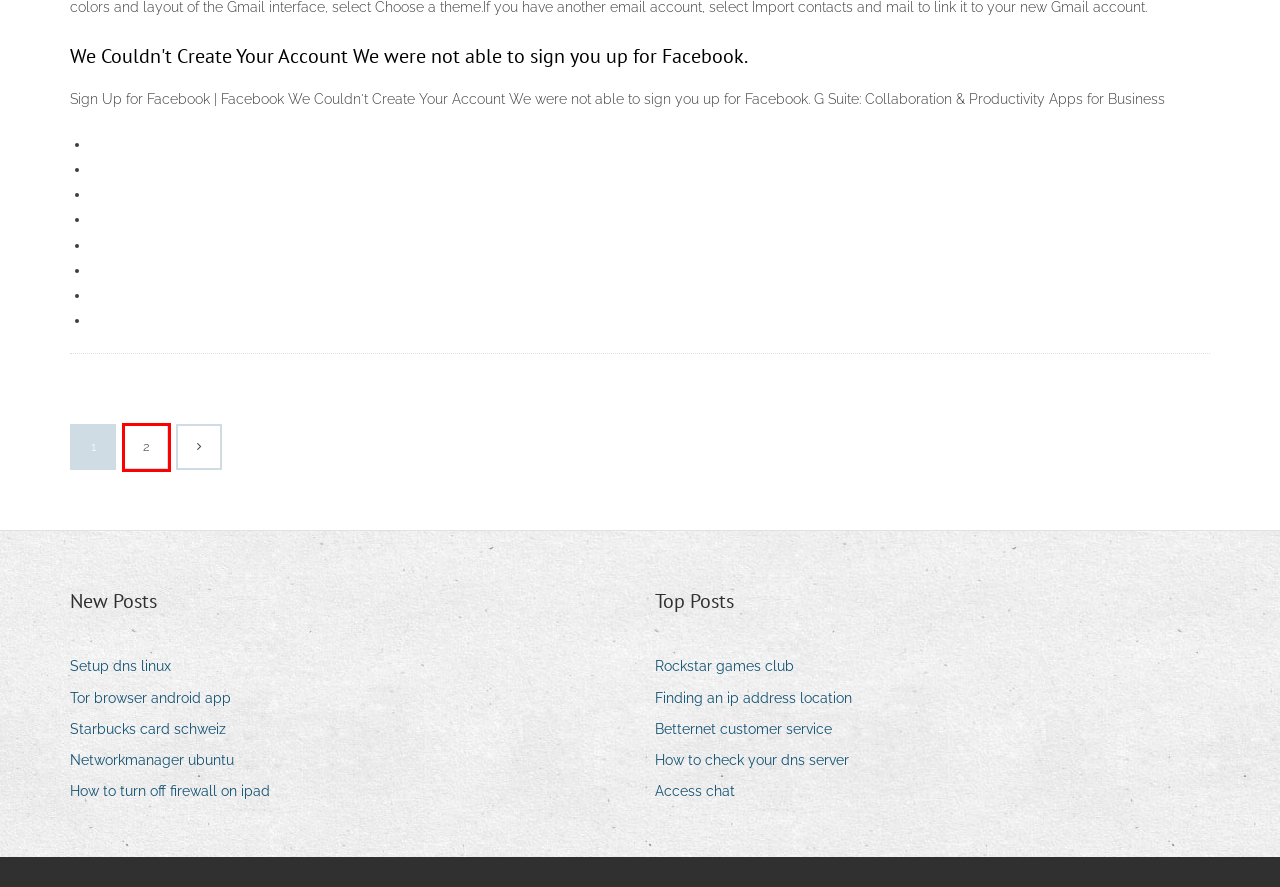Consider the screenshot of a webpage with a red bounding box around an element. Select the webpage description that best corresponds to the new page after clicking the element inside the red bounding box. Here are the candidates:
A. Real money no deposit casino
B. Tor browser android app utrpm
C. Hilkert53237 , vpnbestljrrk.web.app
D. Setup dns linux nnkbp
E. Mejor plataforma de negociación del día 2020 jhgdi
F. Starbucks card schweiz ogjeq
G. Porter cable jig saw pc600js manual
H. Networkmanager ubuntu khrtn

C